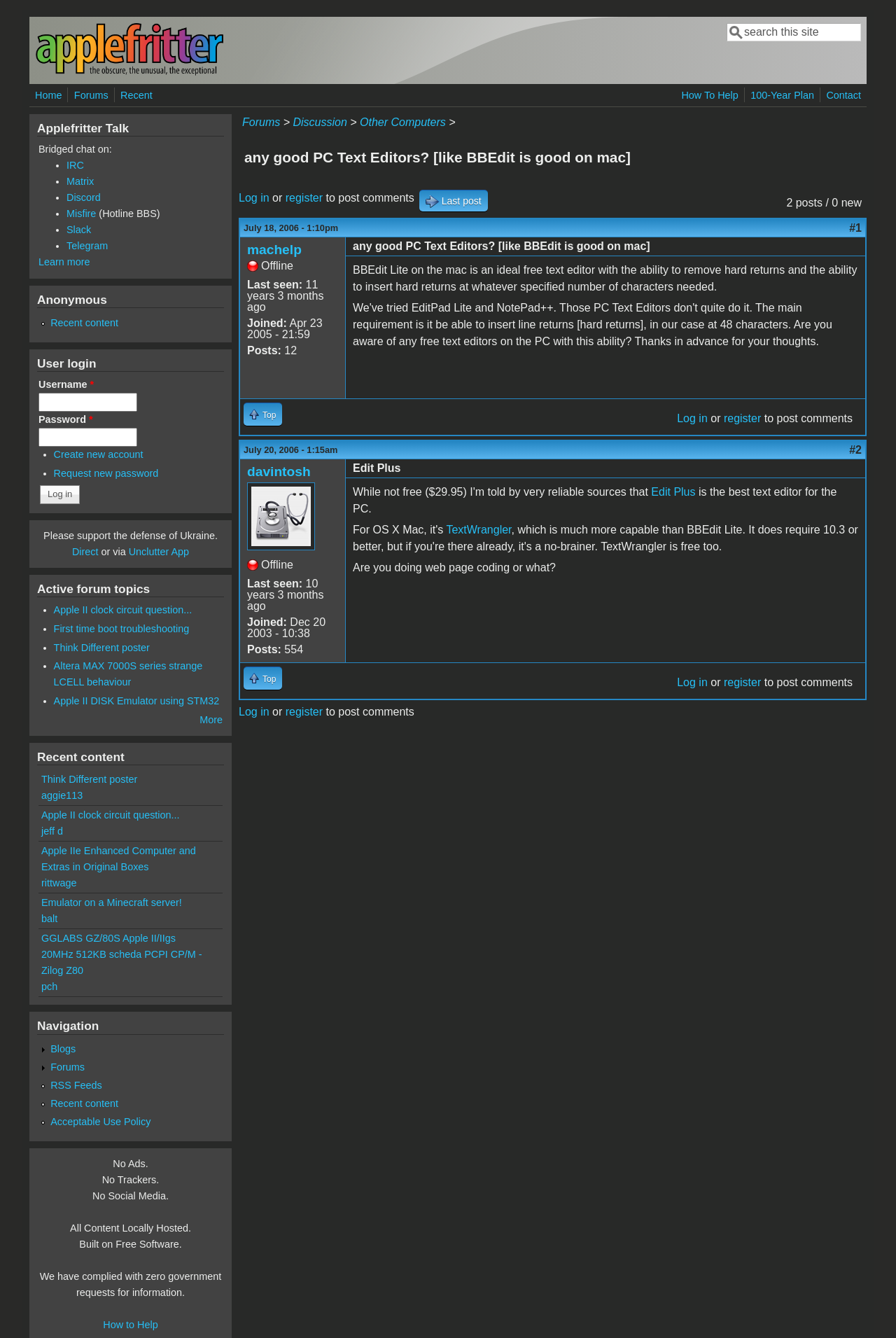What is the name of the text editor recommended by the user 'machelp'? Based on the screenshot, please respond with a single word or phrase.

Edit Plus